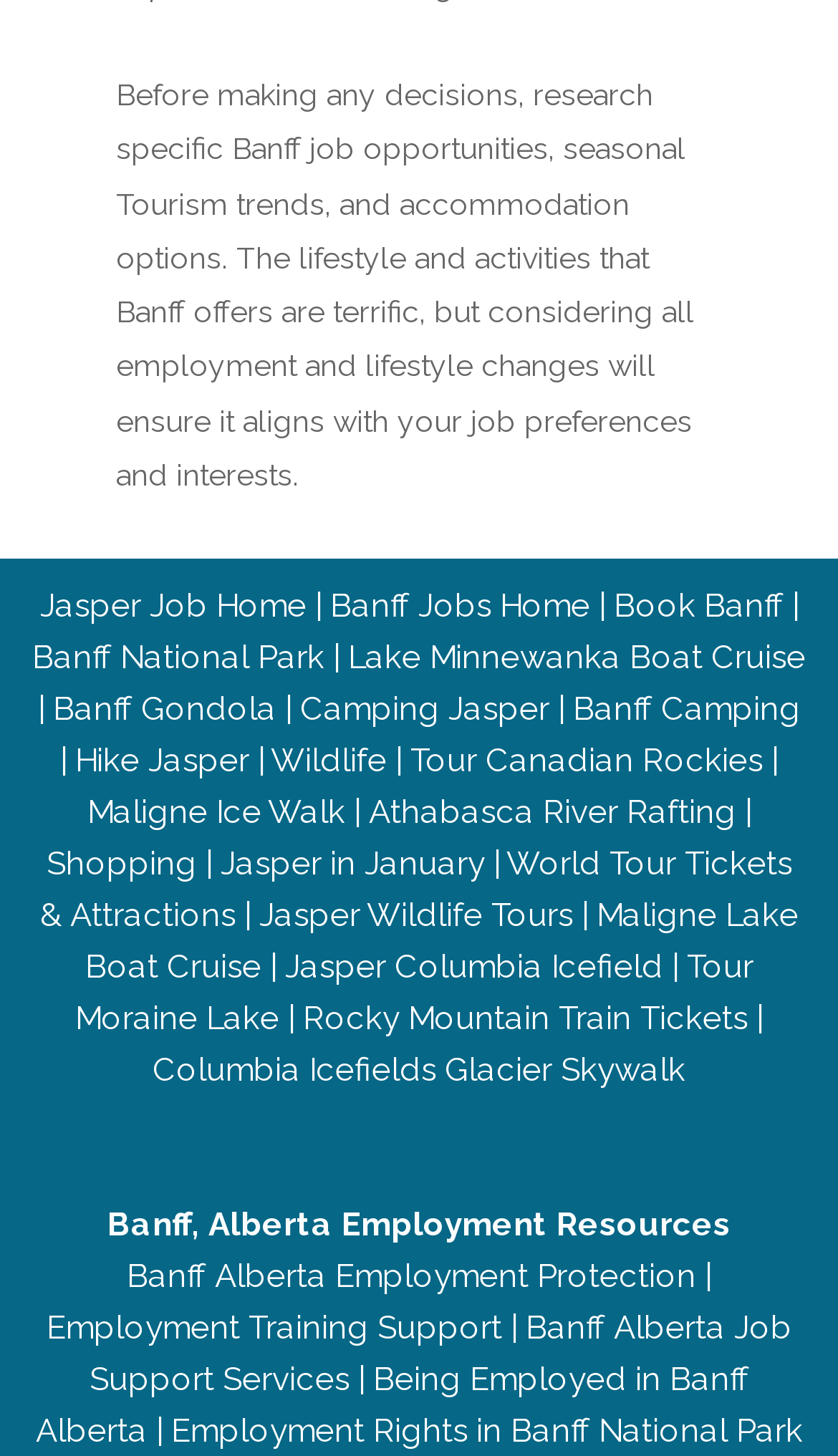Find the bounding box coordinates for the area that should be clicked to accomplish the instruction: "Explore Banff National Park".

[0.038, 0.438, 0.387, 0.464]